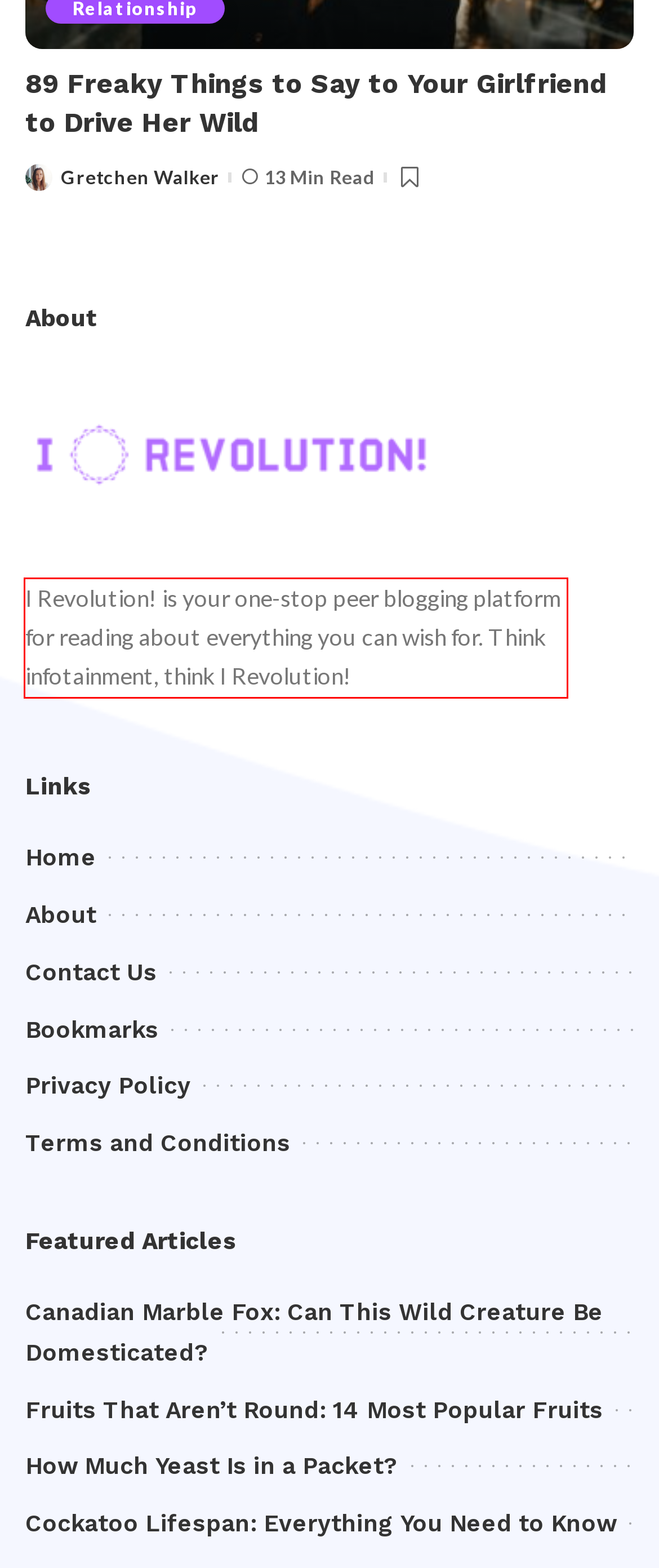Using the webpage screenshot, recognize and capture the text within the red bounding box.

I Revolution! is your one-stop peer blogging platform for reading about everything you can wish for. Think infotainment, think I Revolution!